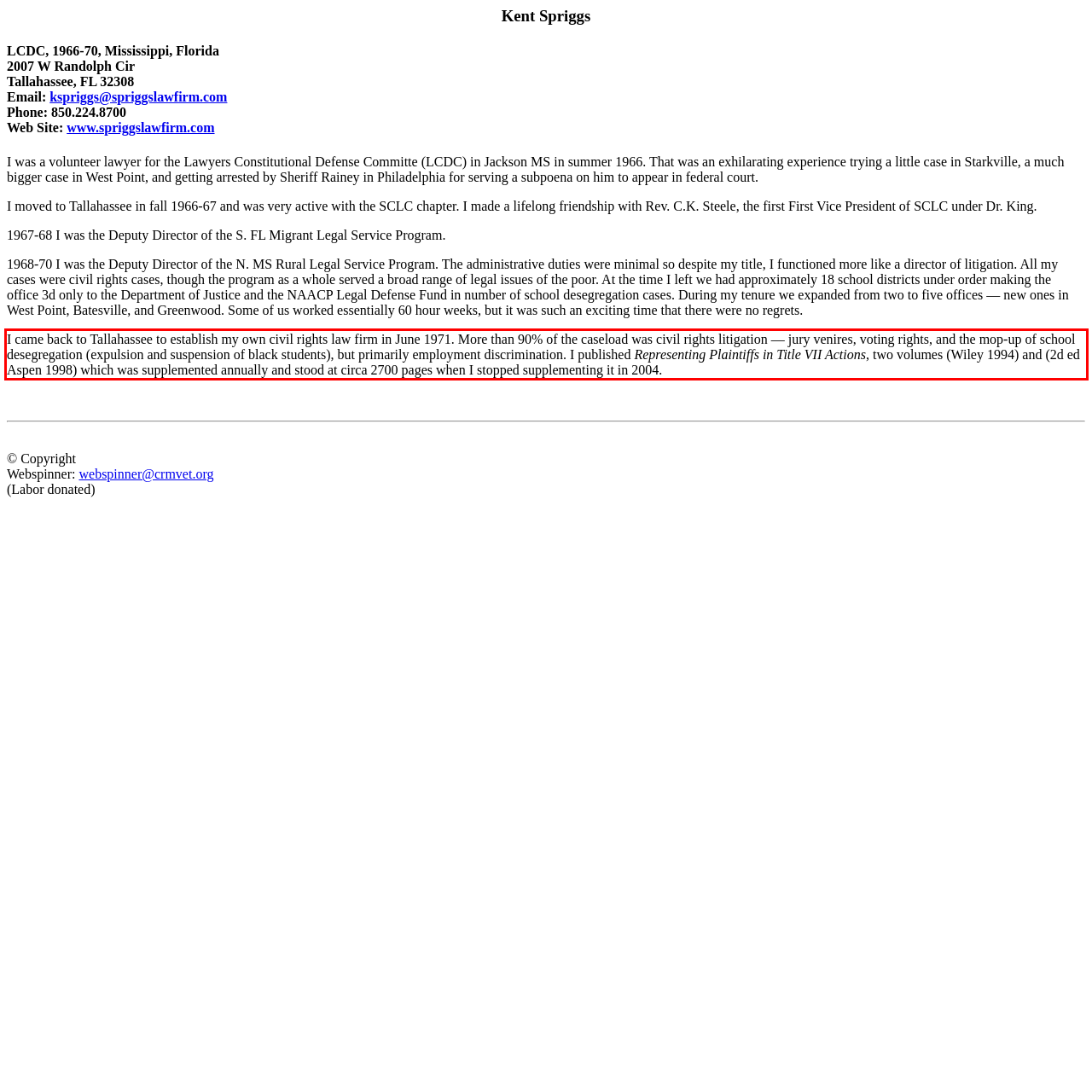Identify the text inside the red bounding box in the provided webpage screenshot and transcribe it.

I came back to Tallahassee to establish my own civil rights law firm in June 1971. More than 90% of the caseload was civil rights litigation — jury venires, voting rights, and the mop-up of school desegregation (expulsion and suspension of black students), but primarily employment discrimination. I published Representing Plaintiffs in Title VII Actions, two volumes (Wiley 1994) and (2d ed Aspen 1998) which was supplemented annually and stood at circa 2700 pages when I stopped supplementing it in 2004.